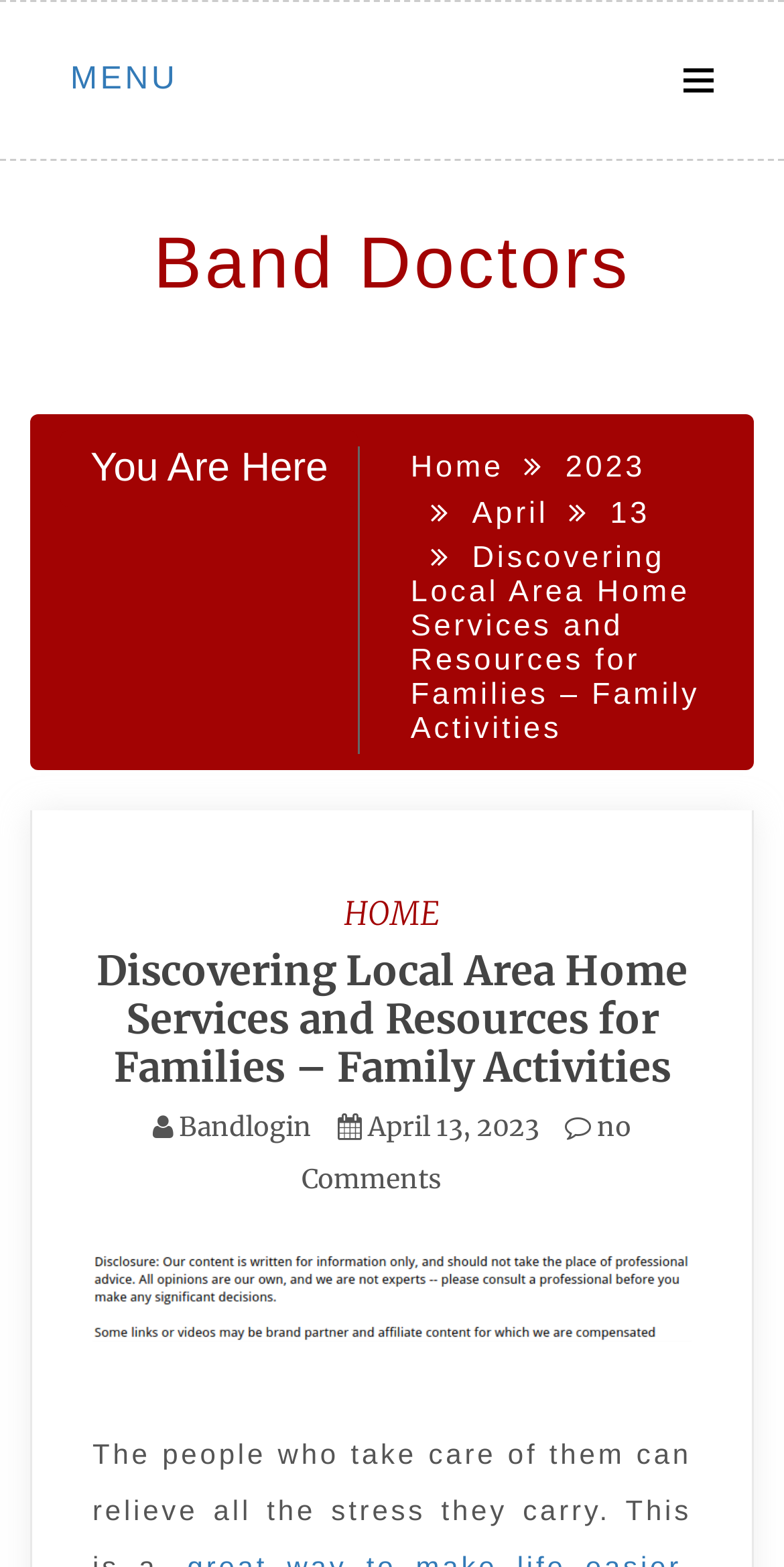Describe all the key features of the webpage in detail.

This webpage appears to be a blog post or article about discovering local area home services and resources for families, with a focus on family activities. At the top left of the page, there is a "MENU" link. Next to it, on the top center, is a link to "Band Doctors". 

Below these links, there is a heading that says "You Are Here", followed by a navigation section with breadcrumbs. The breadcrumbs consist of links to "Home", "2023", "April", and "13", indicating the current page's location within the website's hierarchy.

On the top right of the page, there is a static text element that displays the title of the page, "Discovering Local Area Home Services and Resources for Families – Family Activities". 

Further down the page, there are several links, including "HOME", "Bandlogin", and "April 13, 2023", which also contains a time element. There is also a link with a comment icon and the text "no Comments". 

At the bottom of the page, there is a large image that spans most of the page's width. The image is not described, but it likely relates to the content of the page.